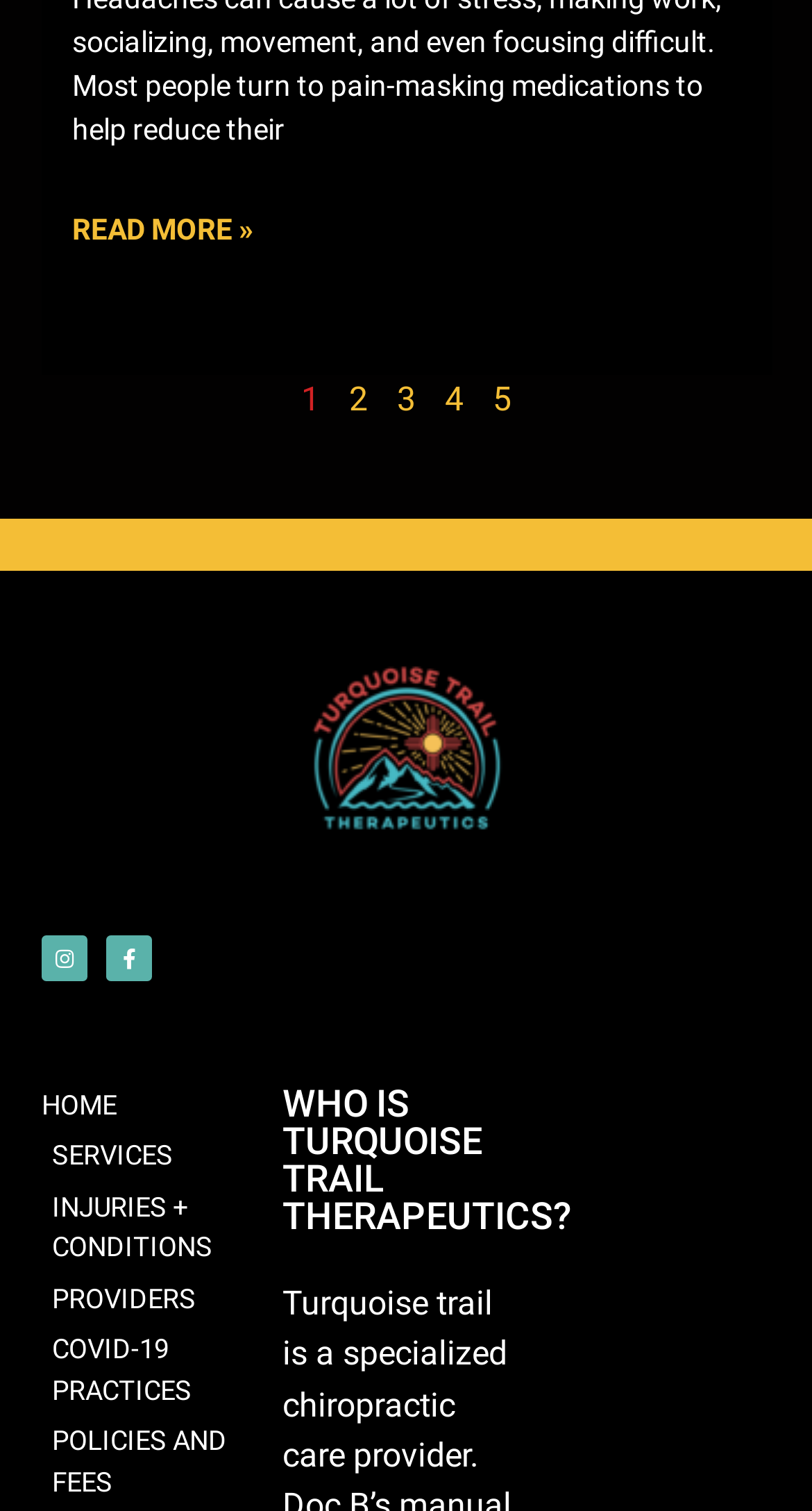Locate the bounding box coordinates of the region to be clicked to comply with the following instruction: "Visit Turquoise Trail Therapeutics' homepage". The coordinates must be four float numbers between 0 and 1, in the form [left, top, right, bottom].

[0.372, 0.426, 0.628, 0.564]